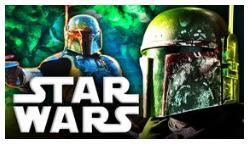What is the purpose of the 'Star Wars' logo in the image?
Analyze the image and deliver a detailed answer to the question.

The caption states that the 'Star Wars' logo is 'boldly overlaying the image', which suggests that its purpose is to anchor the visual to its legendary franchise, emphasizing the connection to the Star Wars universe.